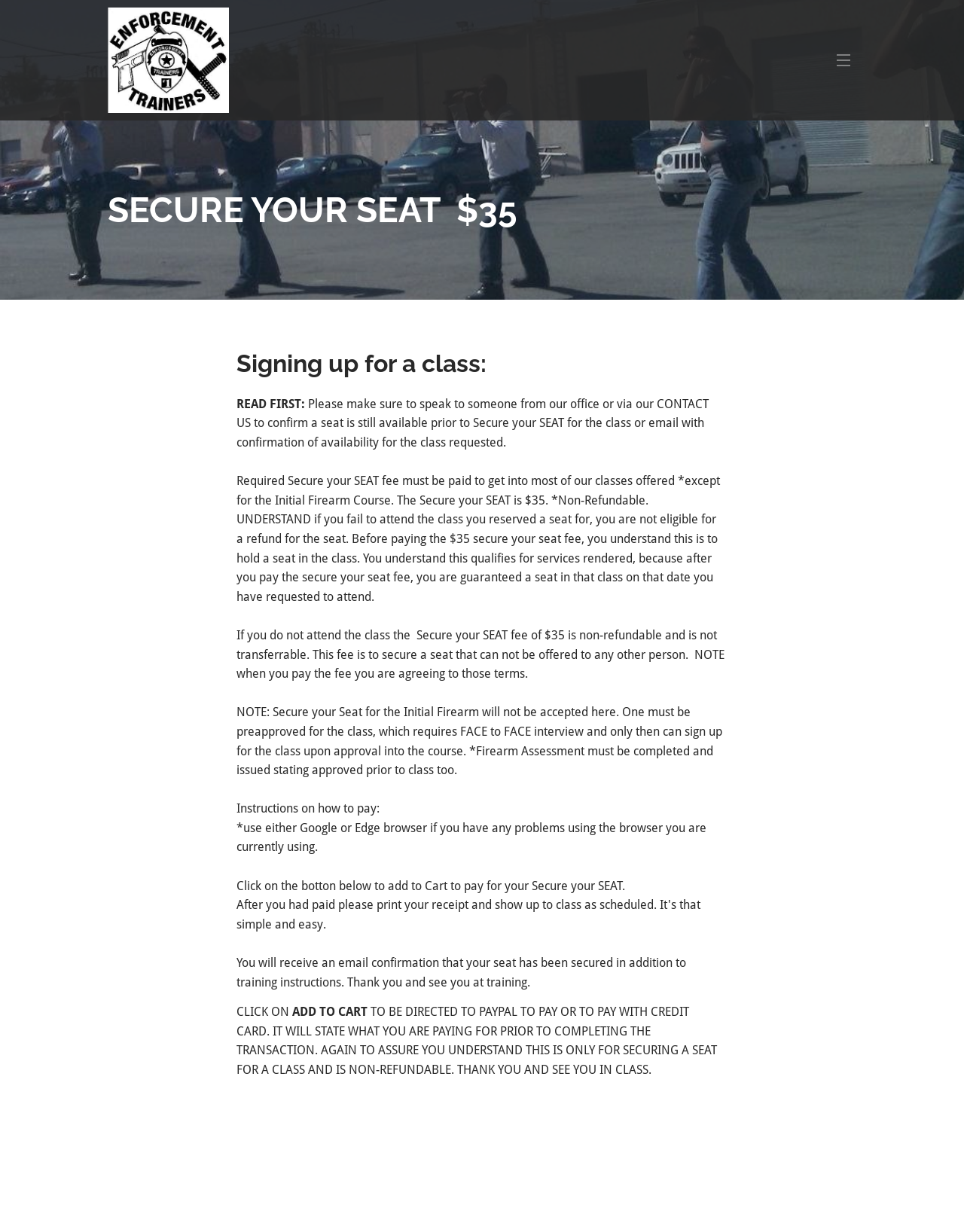Respond to the following query with just one word or a short phrase: 
Is the Secure your SEAT fee refundable?

No